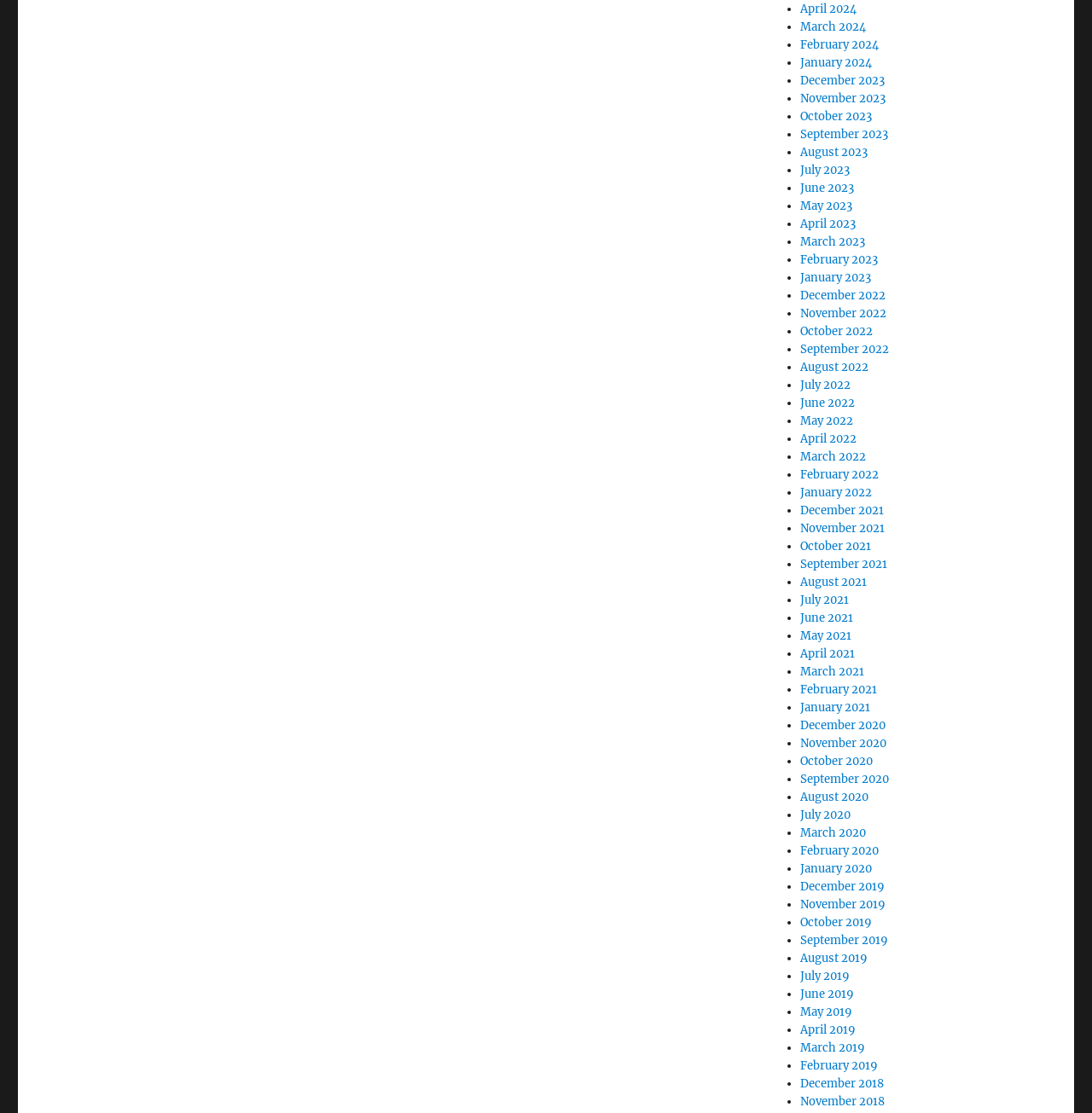Determine the bounding box coordinates of the region to click in order to accomplish the following instruction: "View April 2024". Provide the coordinates as four float numbers between 0 and 1, specifically [left, top, right, bottom].

[0.733, 0.002, 0.784, 0.015]